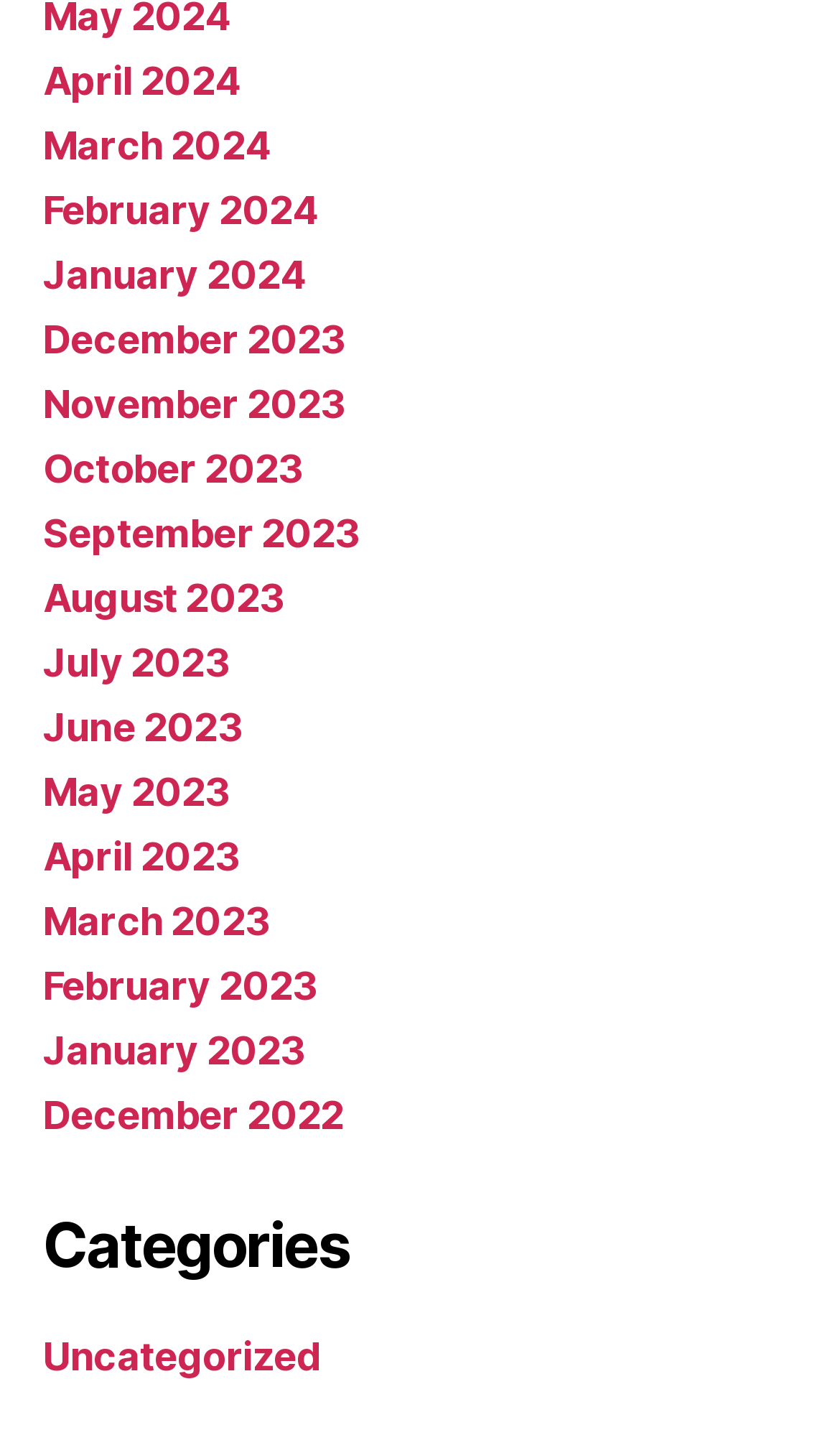What is the earliest month listed?
Answer the question with just one word or phrase using the image.

December 2022